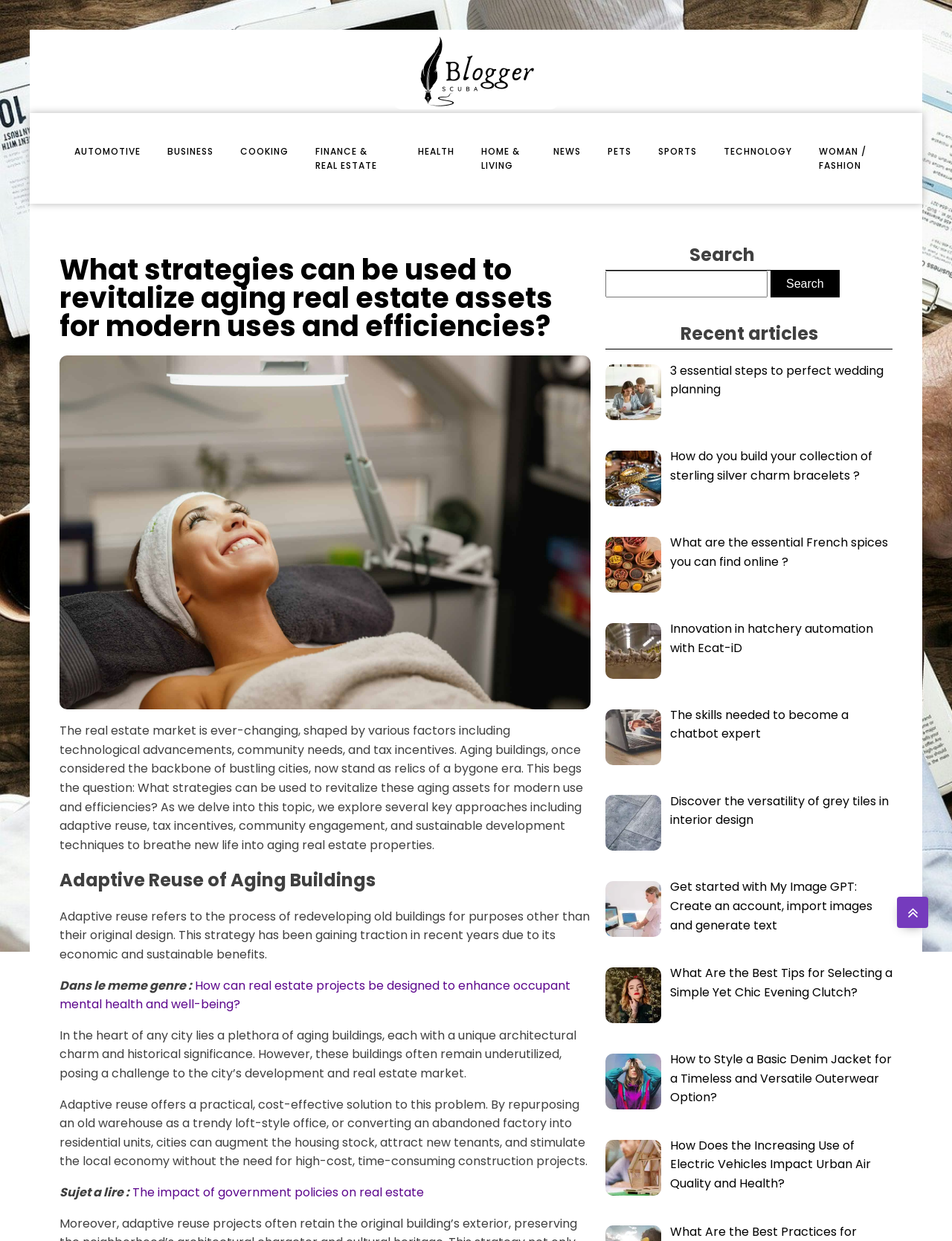What is the category of the link 'AUTOMOTIVE'?
Can you offer a detailed and complete answer to this question?

The link 'AUTOMOTIVE' is one of the categories listed at the top of the webpage, along with other categories such as 'BUSINESS', 'COOKING', 'FINANCE & REAL ESTATE', and so on, which suggests that the webpage is a blog or article platform that covers various topics.